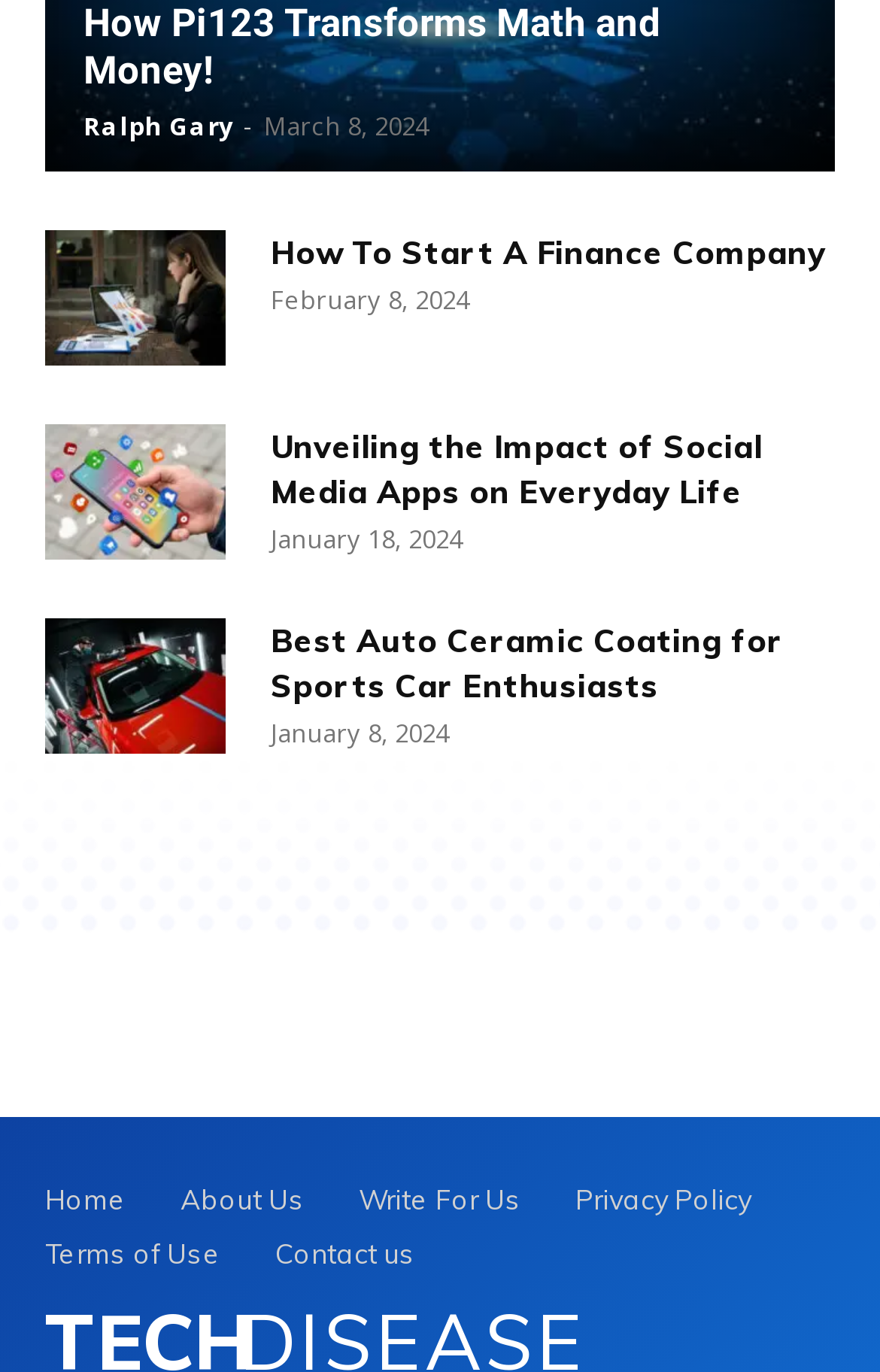Please analyze the image and provide a thorough answer to the question:
How many navigation links are at the bottom of the webpage?

I counted the number of links at the bottom of the webpage and found 6 navigation links: 'Home', 'About Us', 'Write For Us', 'Privacy Policy', 'Terms of Use', and 'Contact us'.